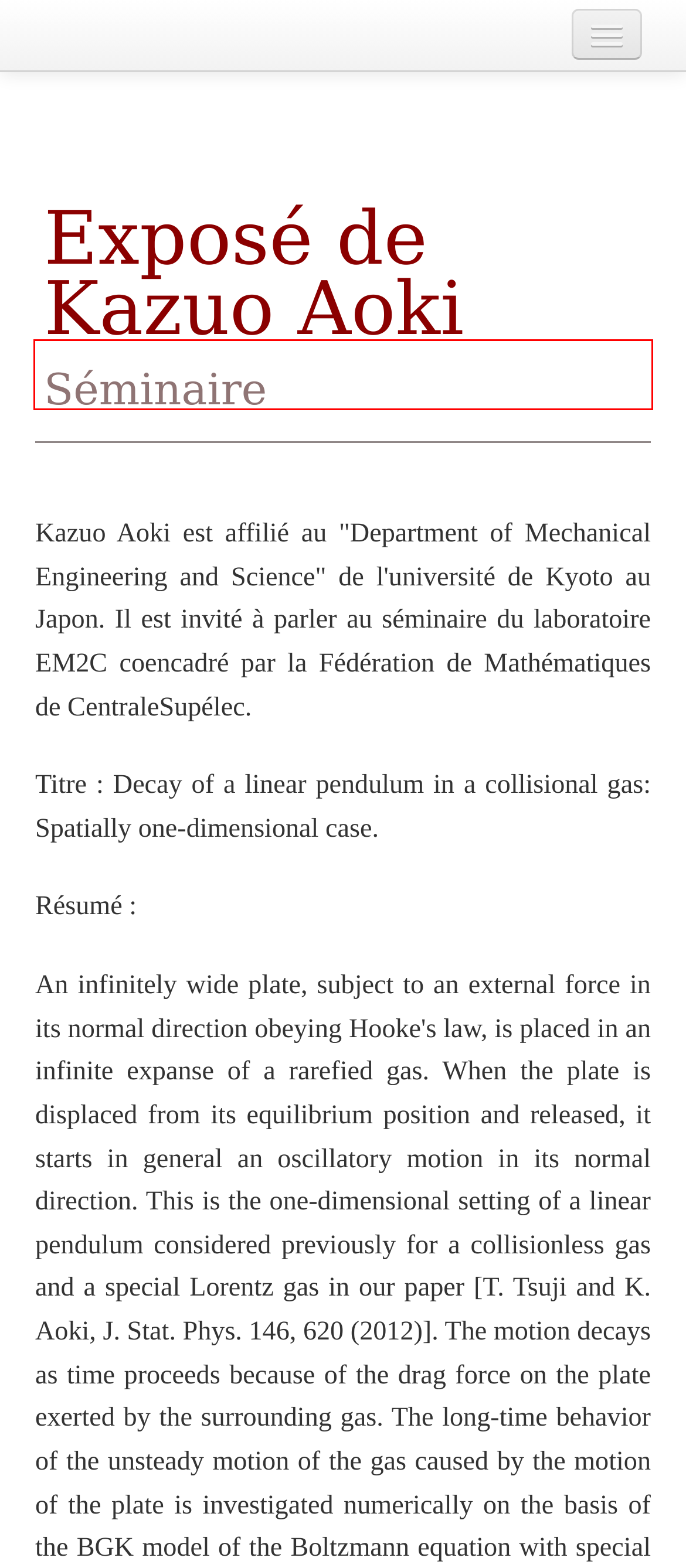You have a screenshot of a webpage with a red bounding box highlighting a UI element. Your task is to select the best webpage description that corresponds to the new webpage after clicking the element. Here are the descriptions:
A. Publications  · Fédération De Mathématiques De Centralesupélec
B. Site web personnel de Ludovic Goudenège
C. Fédération De Mathématiques De Centralesupélec
D. Archives de la Fédération · Fédération De Mathématiques De Centralesupélec
E. Pelican – A Python Static Site Generator
F. Exposé de Michel Lapidus  - Séminaire  · Fédération De Mathématiques De Centralesupélec
G. A propos  · Fédération De Mathématiques De Centralesupélec
H. Exposé de Youcef Mammeri (matin)  - Séminaire  · Fédération De Mathématiques De Centralesupélec

A